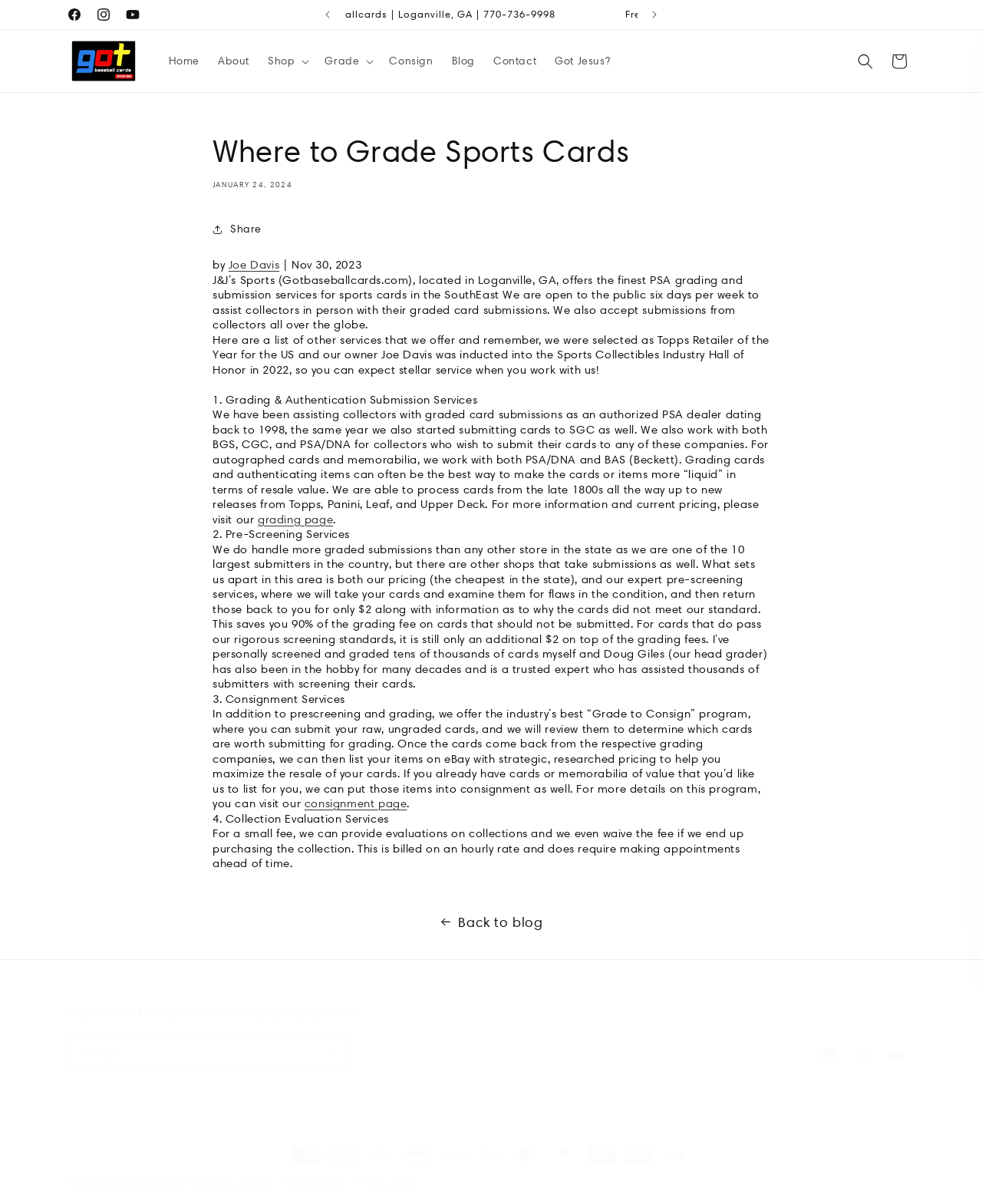What services does the store offer?
Carefully analyze the image and provide a thorough answer to the question.

The store offers various services, including grading and authentication submission services, pre-screening services, consignment services, and collection evaluation services, as mentioned in the headings and paragraphs on the webpage.